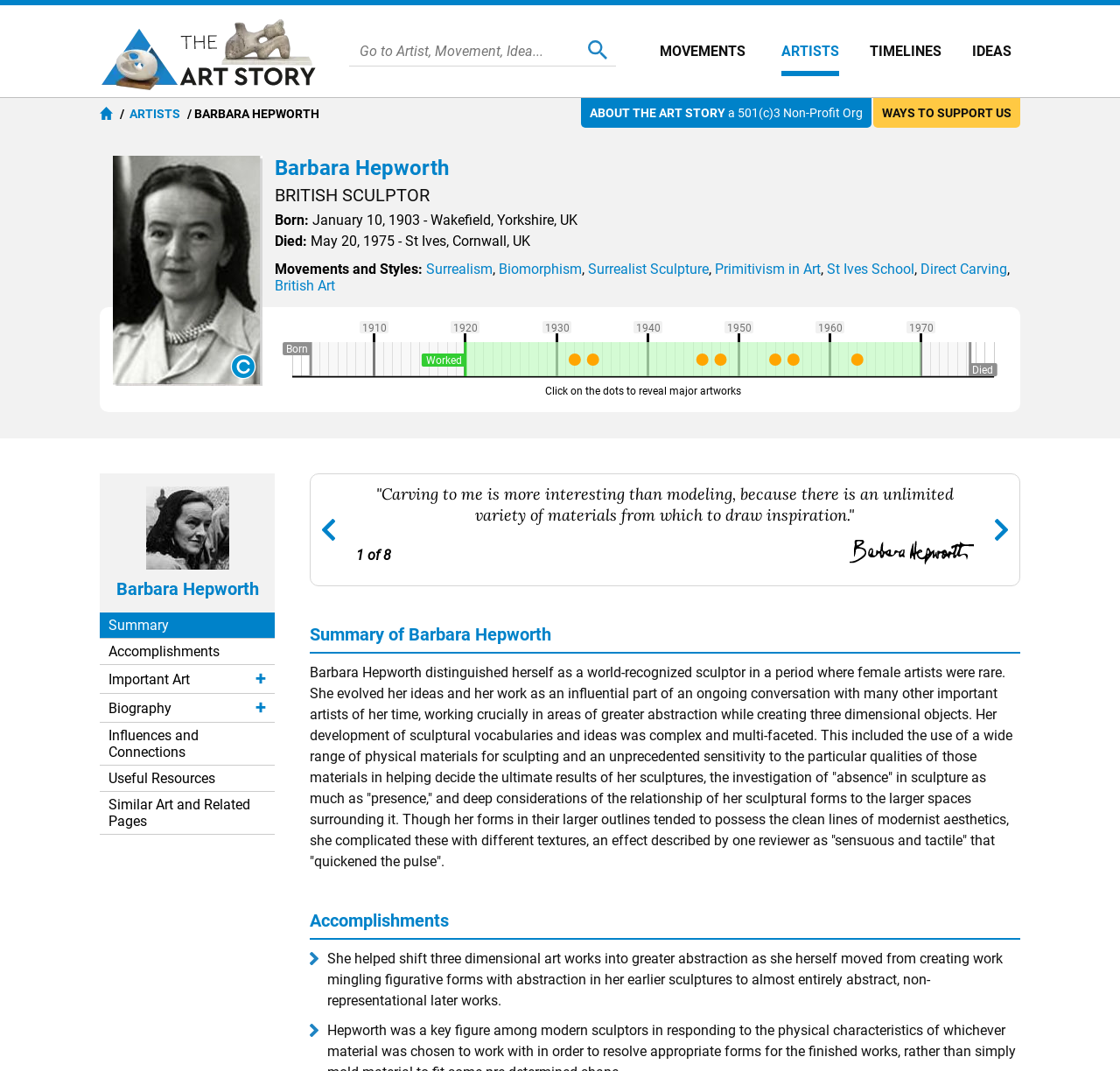Locate the bounding box coordinates of the area where you should click to accomplish the instruction: "Click on the image of Barbara Hepworth".

[0.13, 0.454, 0.204, 0.532]